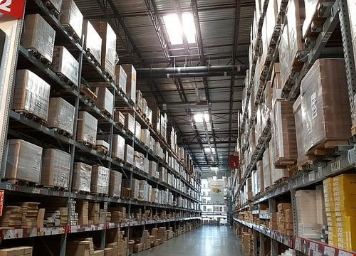Break down the image and describe every detail you can observe.

The image depicts a spacious warehouse interior characterized by towering shelves filled with neatly stacked boxes and pallets. The high ceiling, illuminated by bright overhead lights, creates a well-lit environment for efficient storage and retrieval operations. The organized layout suggests a focus on maximizing space, making it ideal for both self-storage and full storage services, as offered by Super GM Transport. Their service includes accommodating various storage needs, whether for documents, equipment, or office supplies, ensuring businesses have a reliable solution for managing their inventory. This setting is a testament to effective warehousing practices, facilitating easy access and management of stored goods.